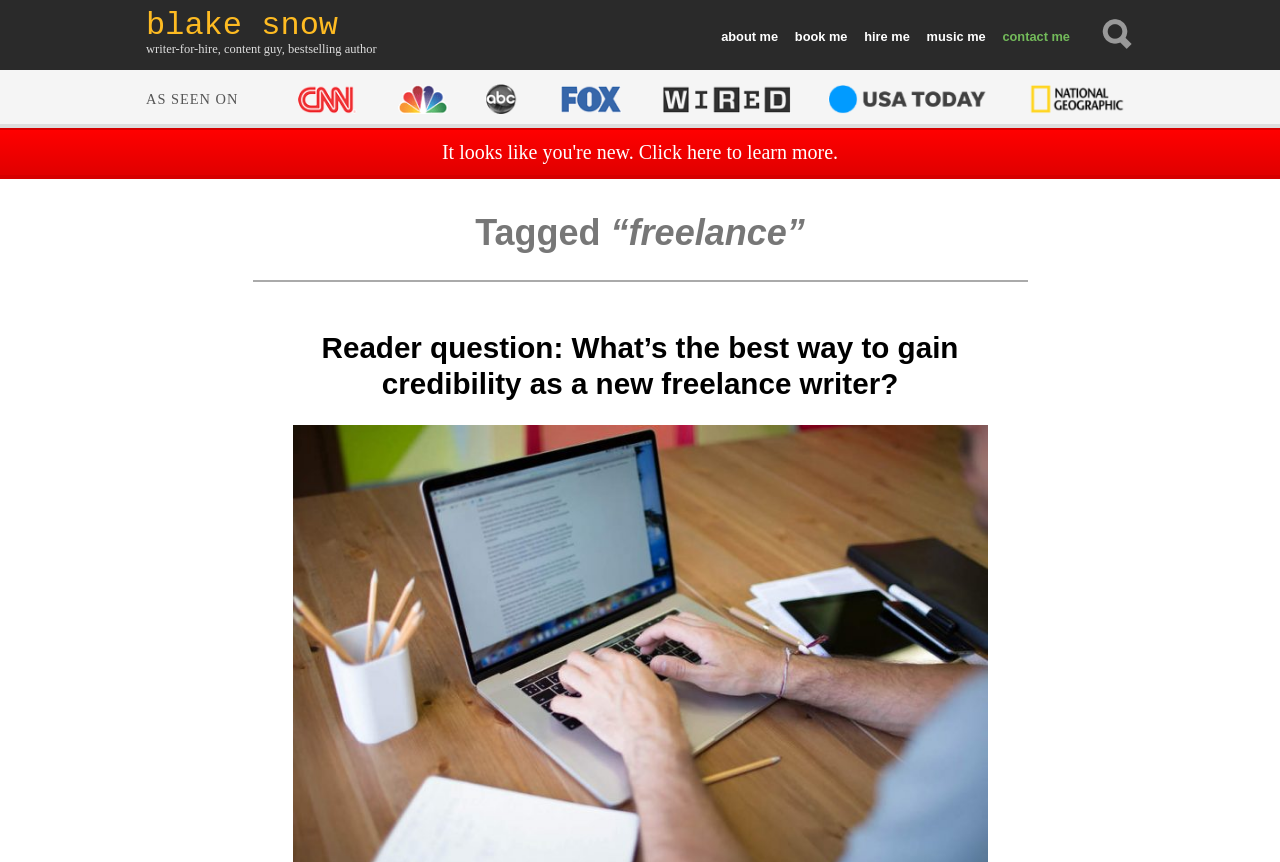Identify the bounding box coordinates of the region I need to click to complete this instruction: "check the bestselling author's credentials".

[0.114, 0.103, 0.881, 0.123]